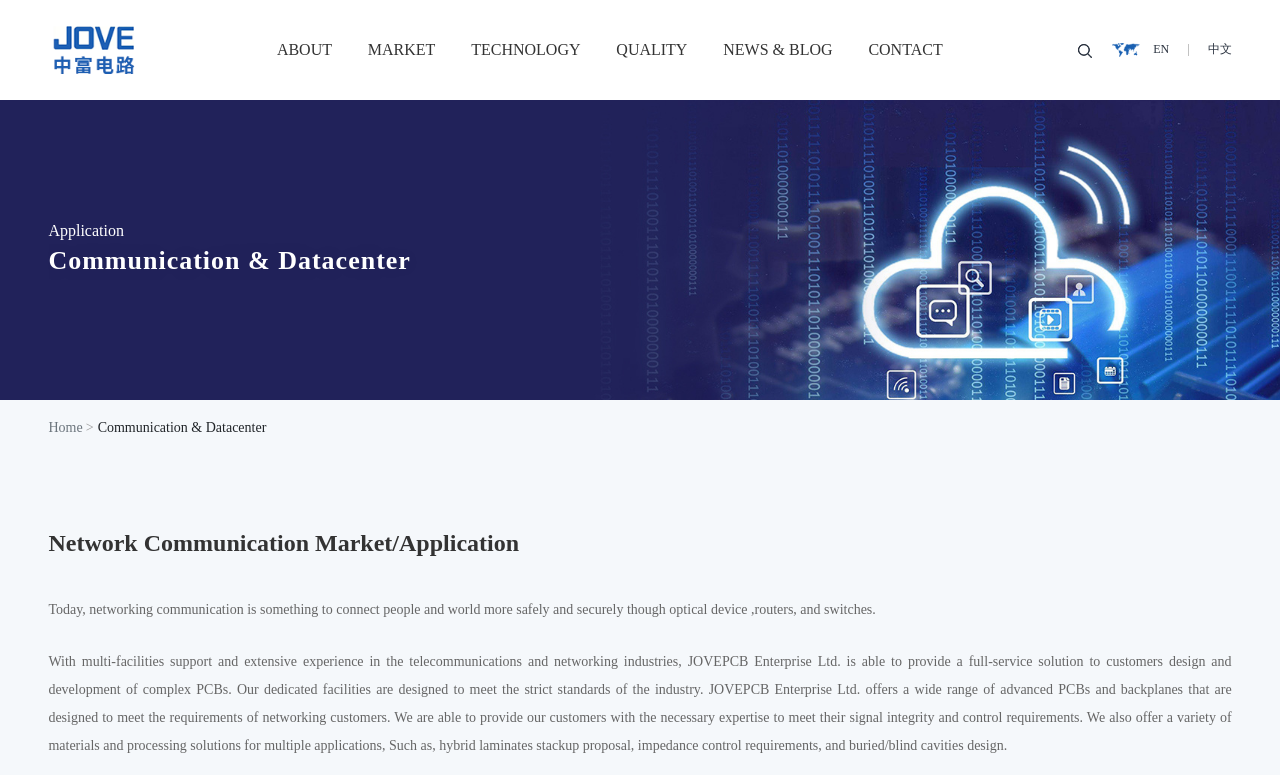Respond with a single word or phrase for the following question: 
What is the company name?

JOVEPCB ENTERPRISE LTD